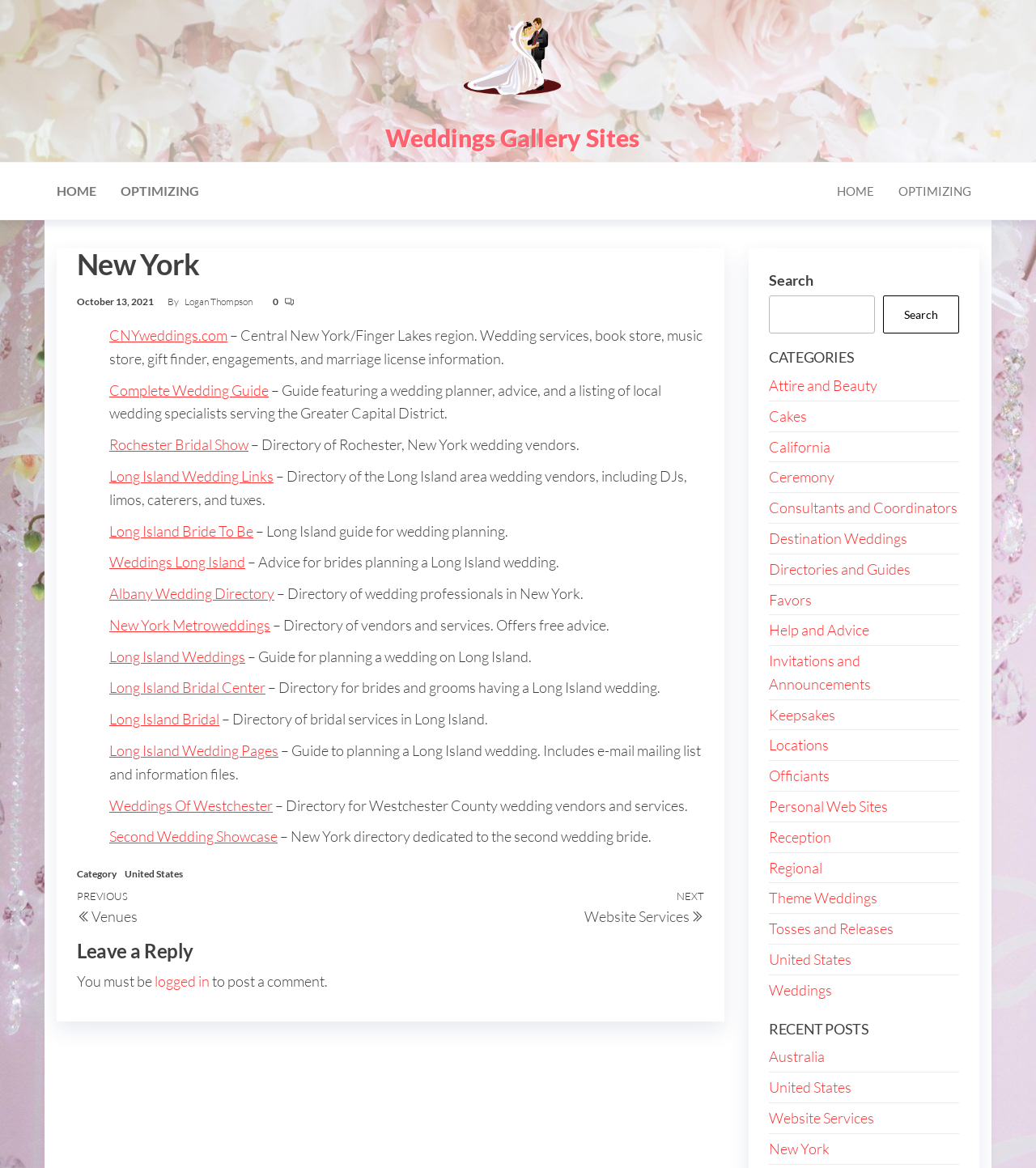From the webpage screenshot, identify the region described by Long Island Bride To Be. Provide the bounding box coordinates as (top-left x, top-left y, bottom-right x, bottom-right y), with each value being a floating point number between 0 and 1.

[0.105, 0.447, 0.245, 0.462]